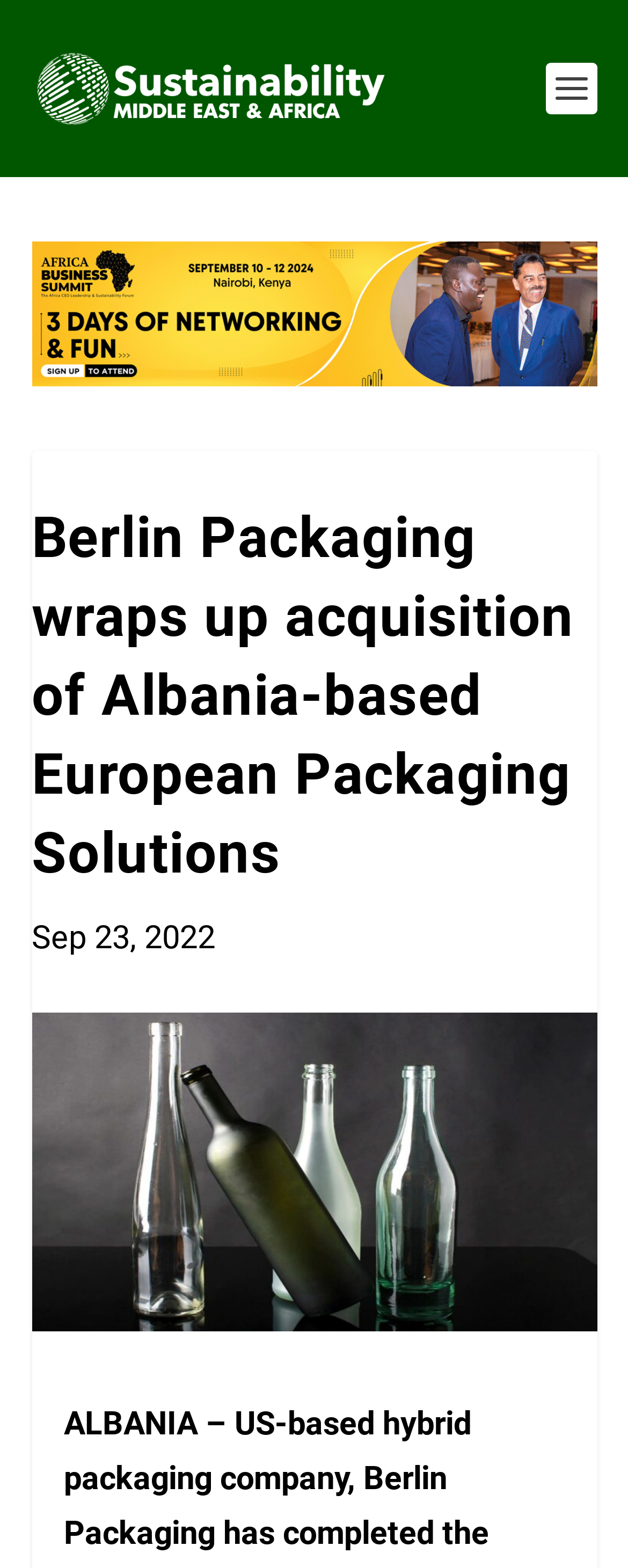Locate and extract the headline of this webpage.

Berlin Packaging wraps up acquisition of Albania-based European Packaging Solutions